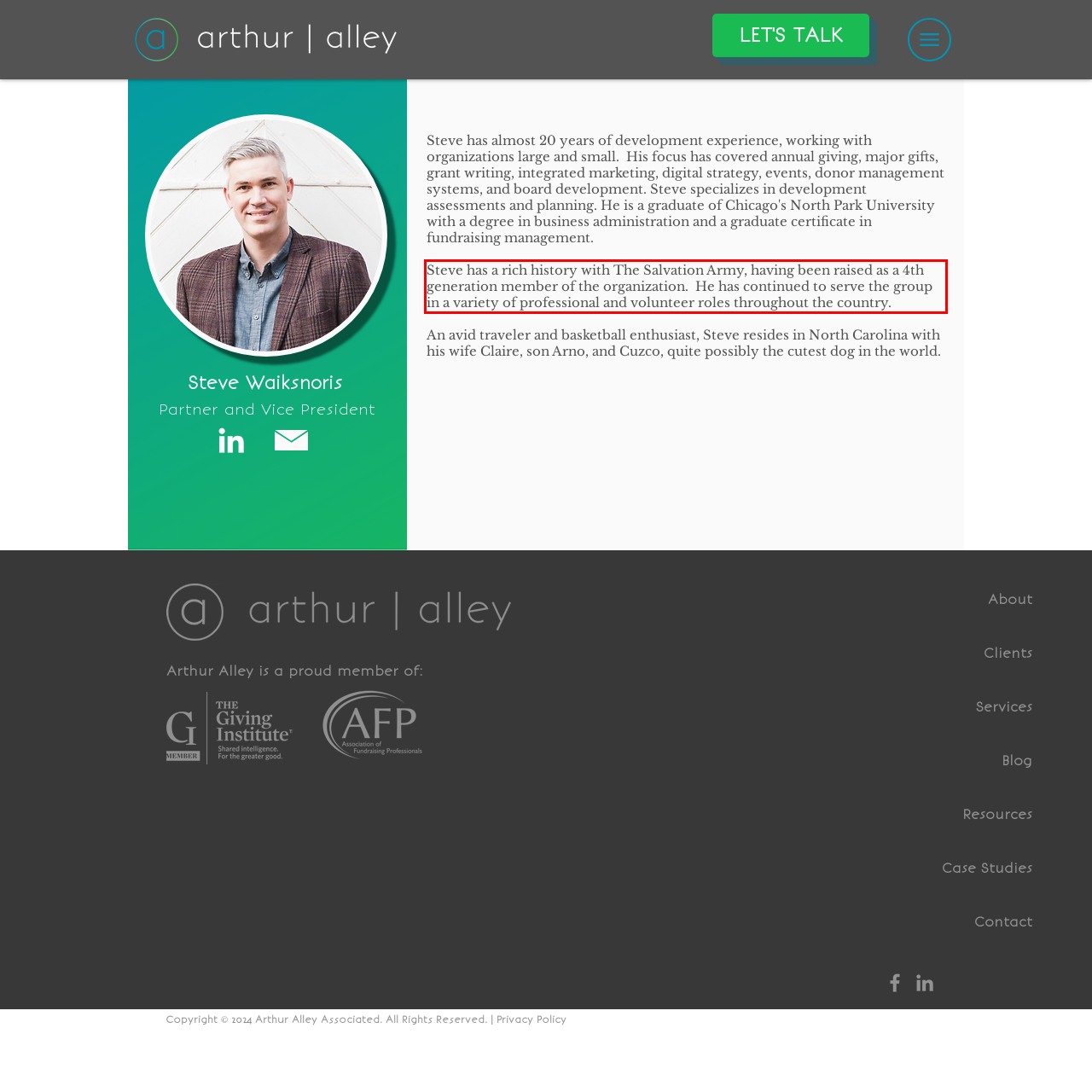Using the provided screenshot, read and generate the text content within the red-bordered area.

Steve has a rich history with The Salvation Army, having been raised as a 4th generation member of the organization. He has continued to serve the group in a variety of professional and volunteer roles throughout the country.